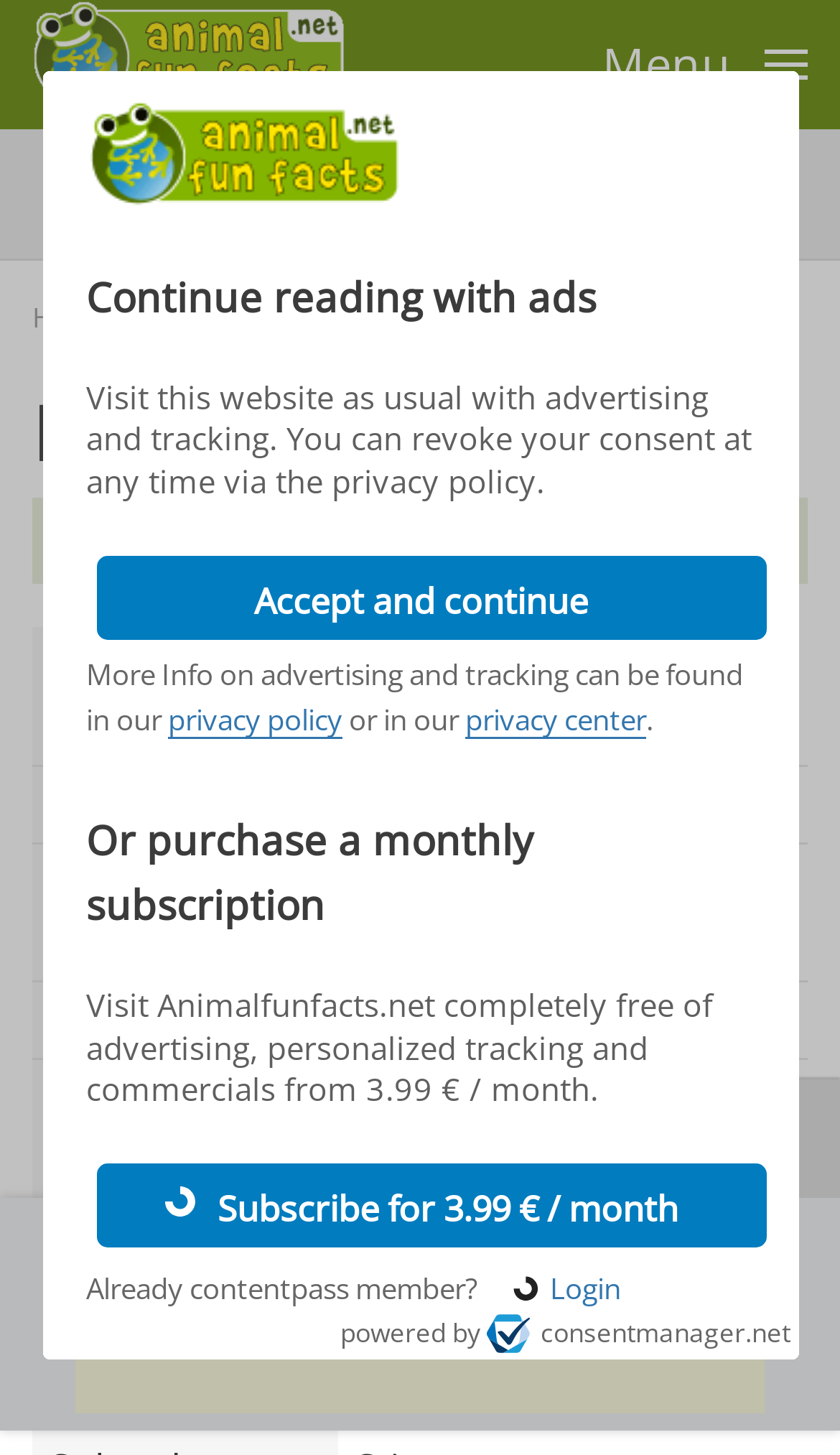Provide a thorough description of the webpage's content and layout.

This webpage is about Porcupine Ray, an animal species, and provides facts and characteristics about it. At the top, there is a logo and a navigation menu with a "Home" button and a "Sharks and Rays" link. Below the navigation menu, there is a heading that reads "Porcupine Ray" and another heading that reads "Porcupine Ray Facts".

The main content of the page is organized into a grid with several rows, each containing two columns. The left column has labels such as "Size", "Speed", "Weight", "Lifespan", "Food", "Predators", "Habitat", and "Order", while the right column provides the corresponding information about the Porcupine Ray. For example, the size of the Porcupine Ray is 47-59 inches (120-150 cm), and its weight can be up to 220 pounds (100 kg).

On the top-right corner of the page, there is a button to open a menu. Below the main content, there is a link to "Fish Species" and a "See All" button. There are also several images on the page, including a logo, a picture of the Porcupine Ray, and some icons.

In the middle of the page, there is a dialog box with a heading that reads "Continue reading with ads" and a button to "Accept and continue". This dialog box also provides information about the website's advertising and tracking policies. Additionally, there is an option to purchase a monthly subscription to access the website without ads.

At the bottom of the page, there is a button to close an alert and an advertisement. There is also a link to the website's privacy policy and a "powered by" logo with a link to consentmanager.net.